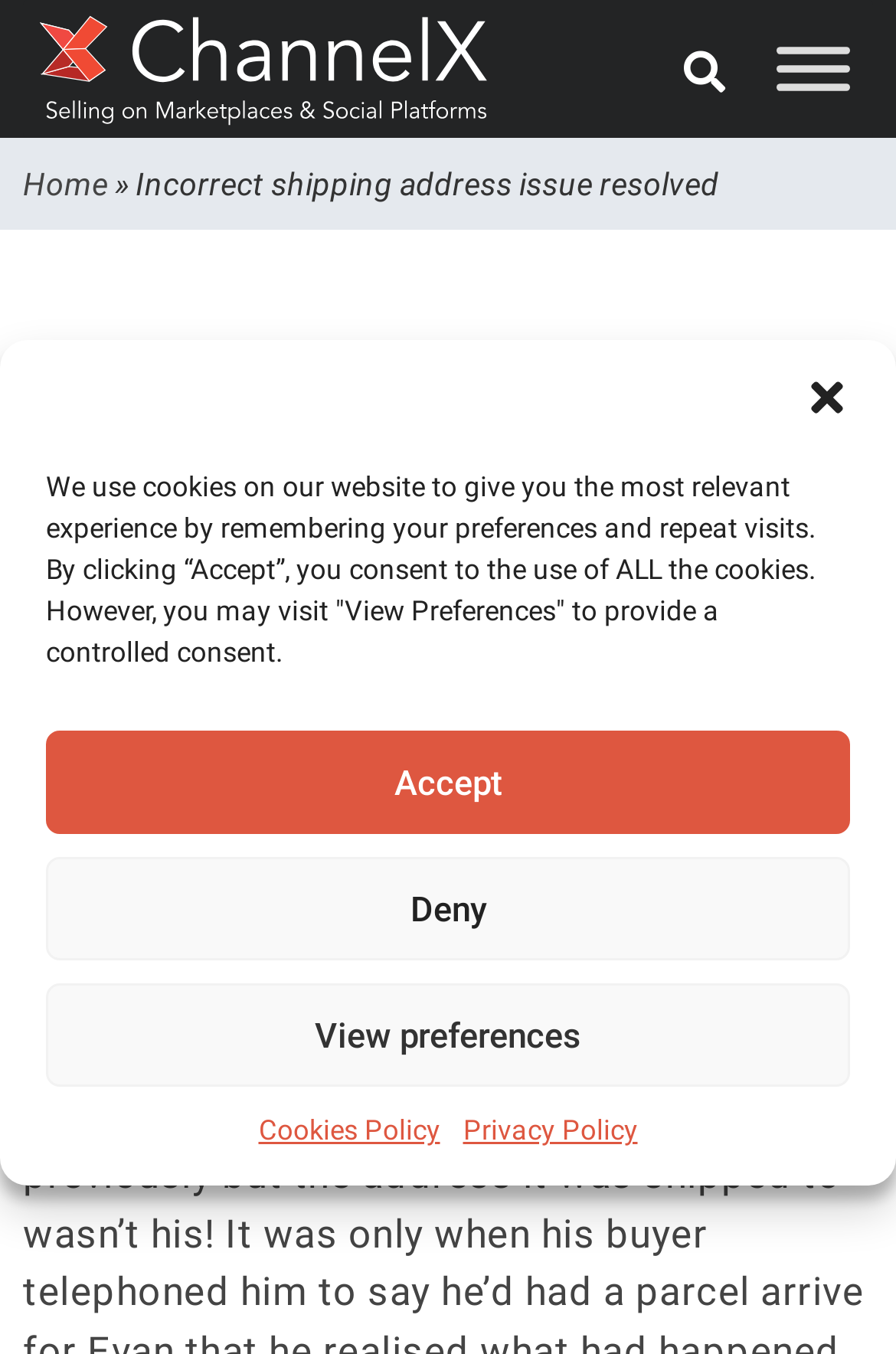Find the bounding box coordinates corresponding to the UI element with the description: "aria-label="close-dialog"". The coordinates should be formatted as [left, top, right, bottom], with values as floats between 0 and 1.

[0.897, 0.277, 0.949, 0.311]